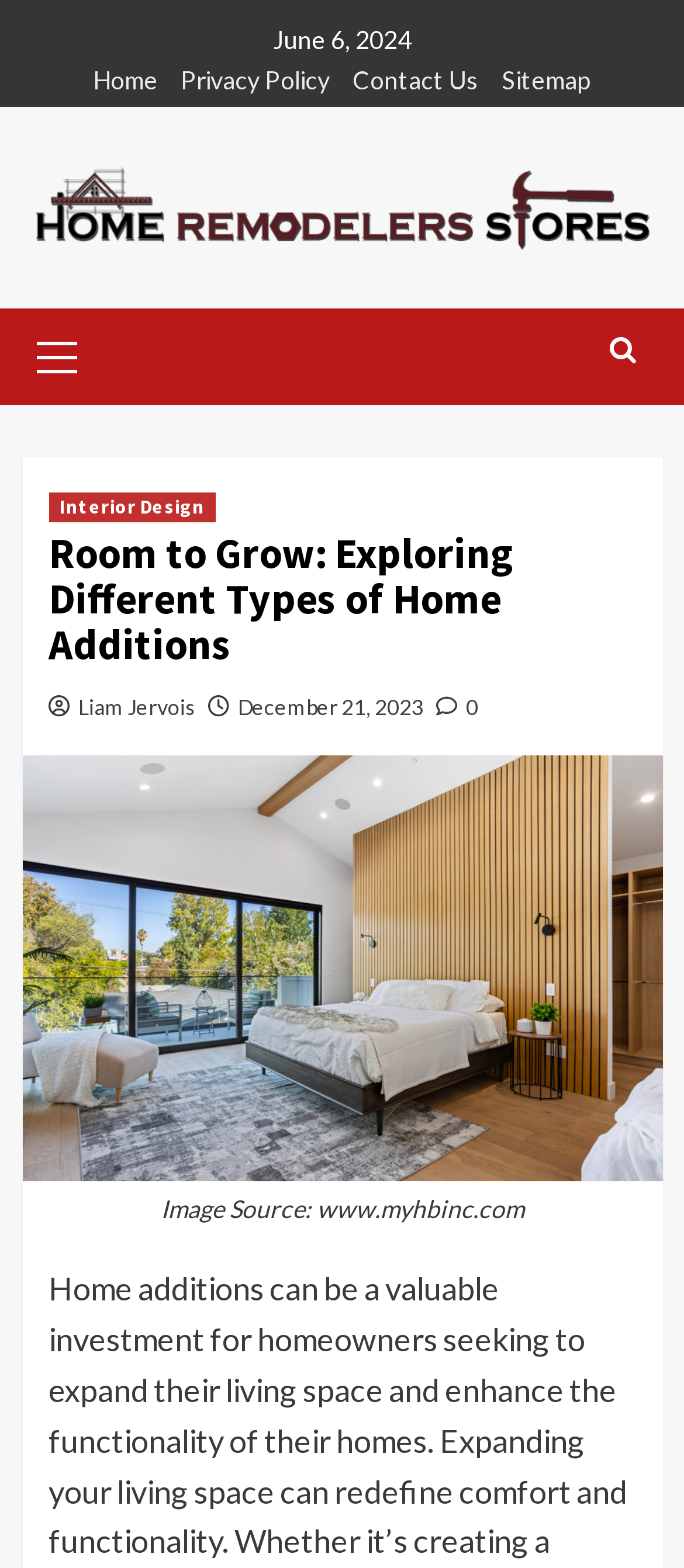What is the title or heading displayed on the webpage?

Room to Grow: Exploring Different Types of Home Additions